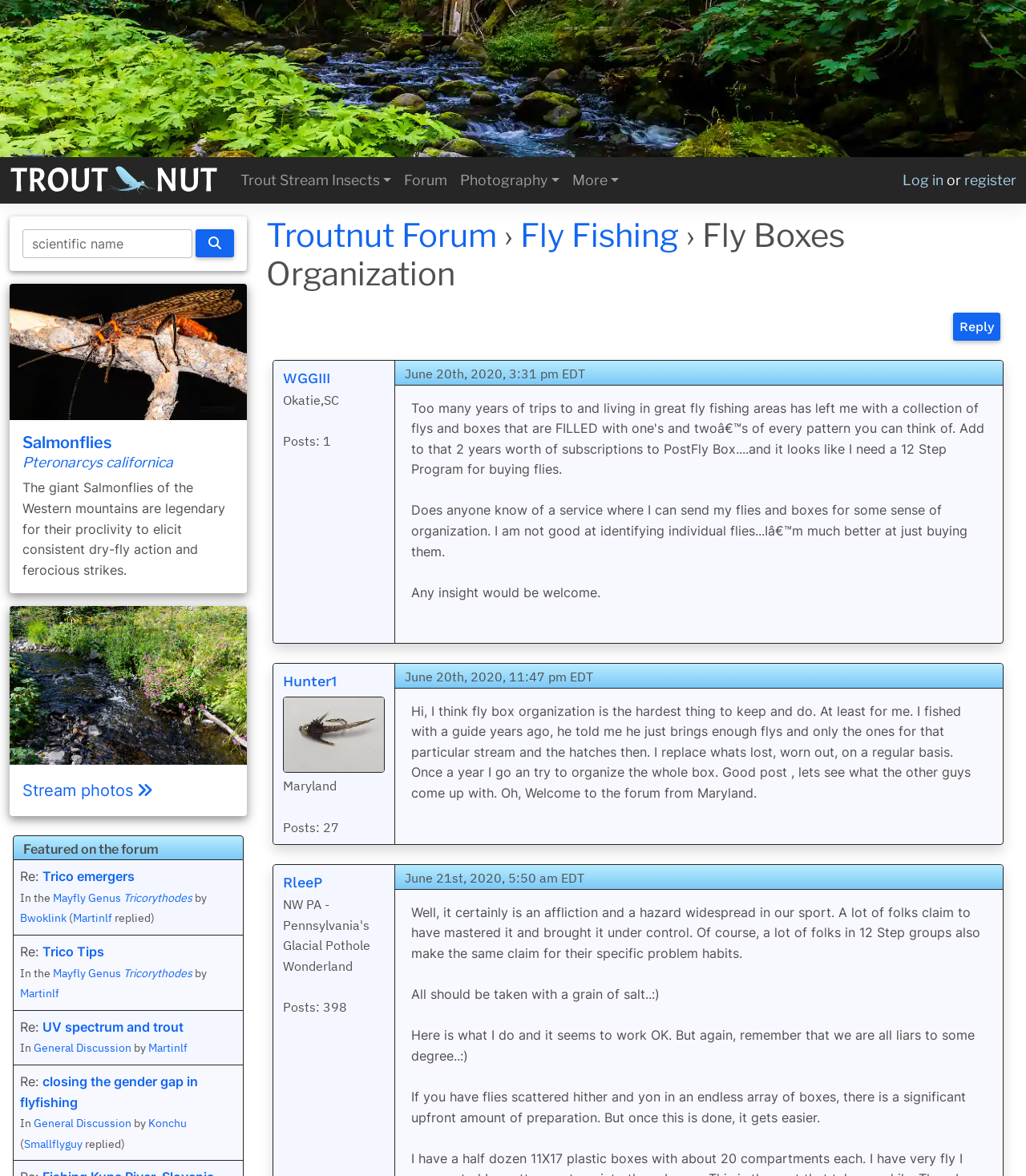Please specify the bounding box coordinates of the clickable region necessary for completing the following instruction: "Click the 'Ultimate Music Quiz' link". The coordinates must consist of four float numbers between 0 and 1, i.e., [left, top, right, bottom].

None